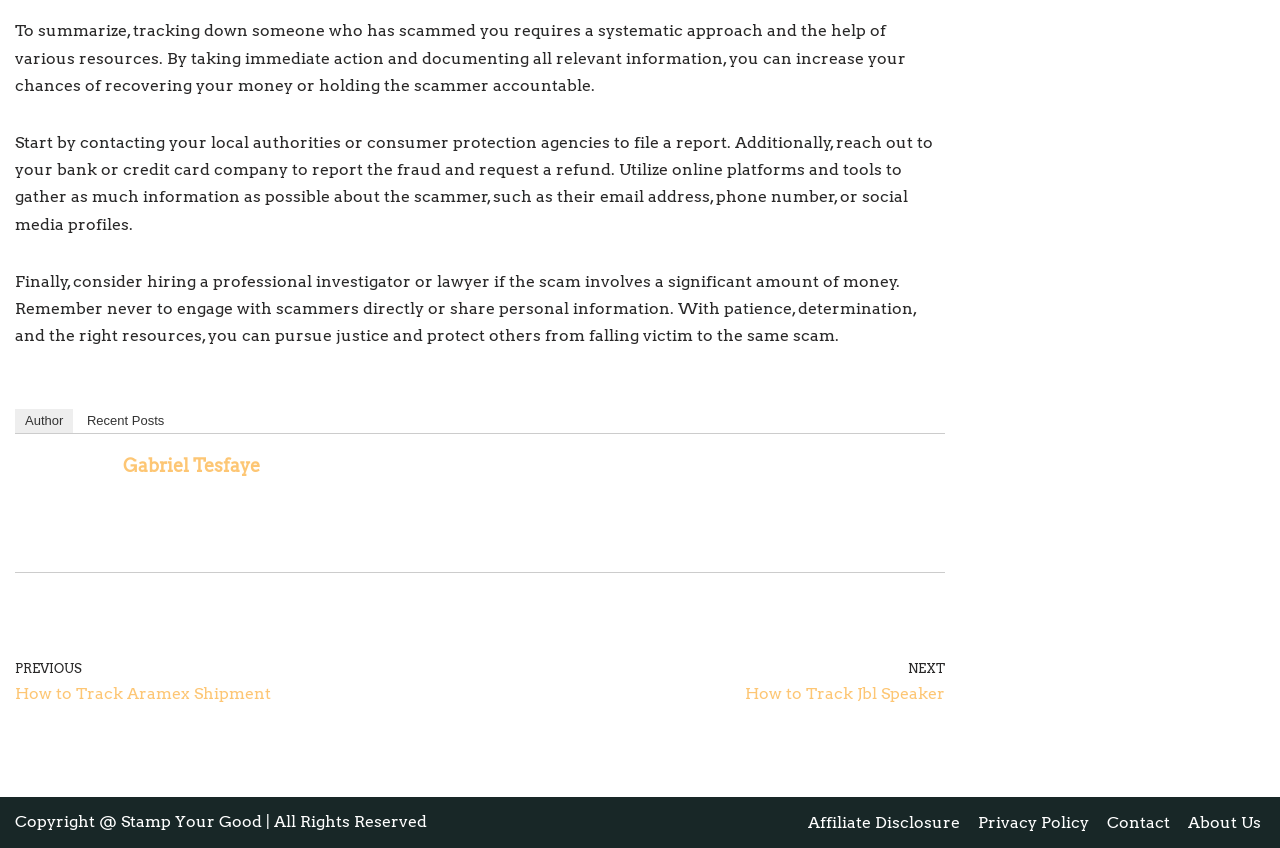Determine the bounding box coordinates of the clickable region to execute the instruction: "visit the 'Recent Posts' page". The coordinates should be four float numbers between 0 and 1, denoted as [left, top, right, bottom].

[0.06, 0.483, 0.136, 0.511]